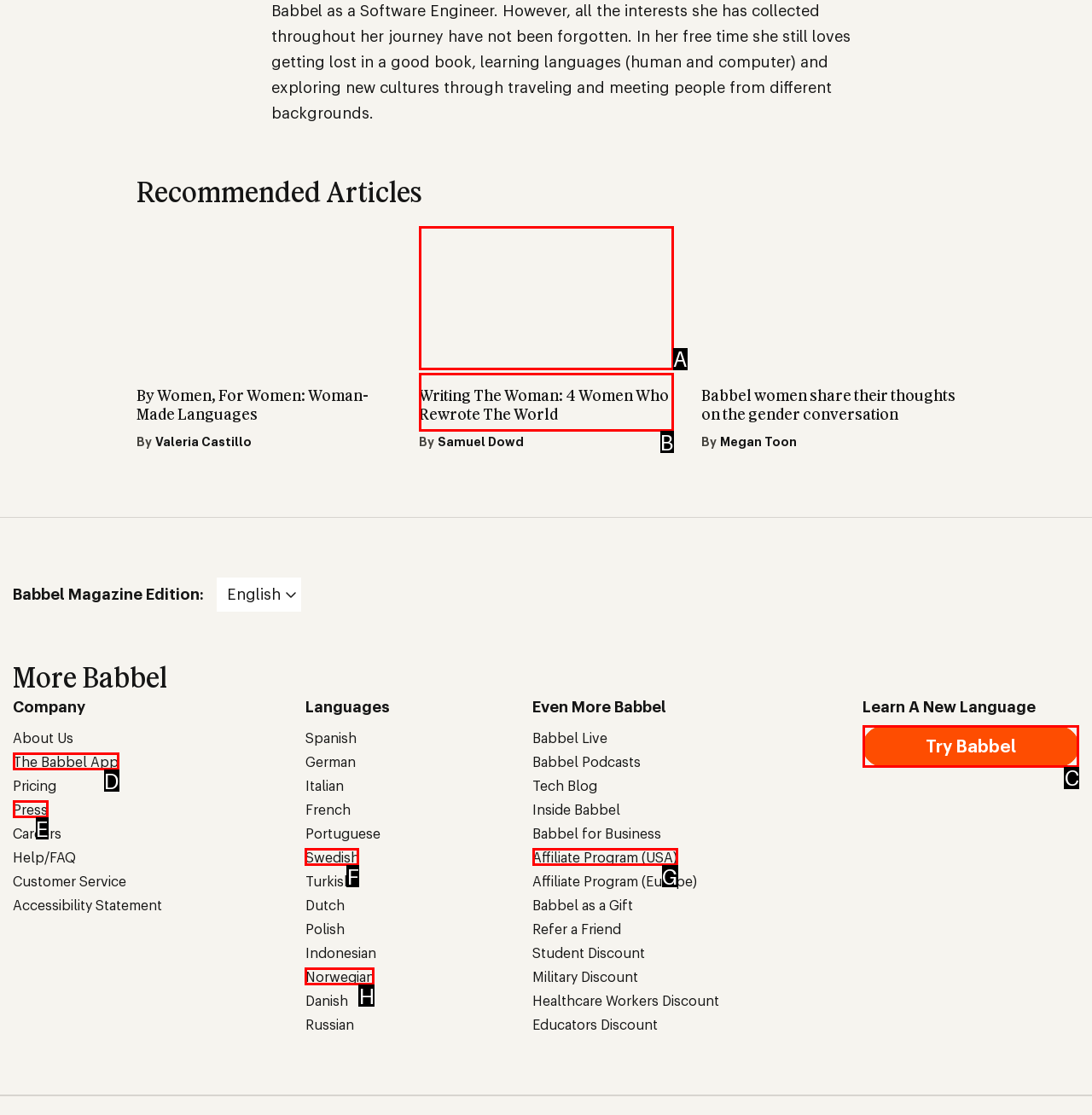Identify which HTML element to click to fulfill the following task: Try Babbel. Provide your response using the letter of the correct choice.

C